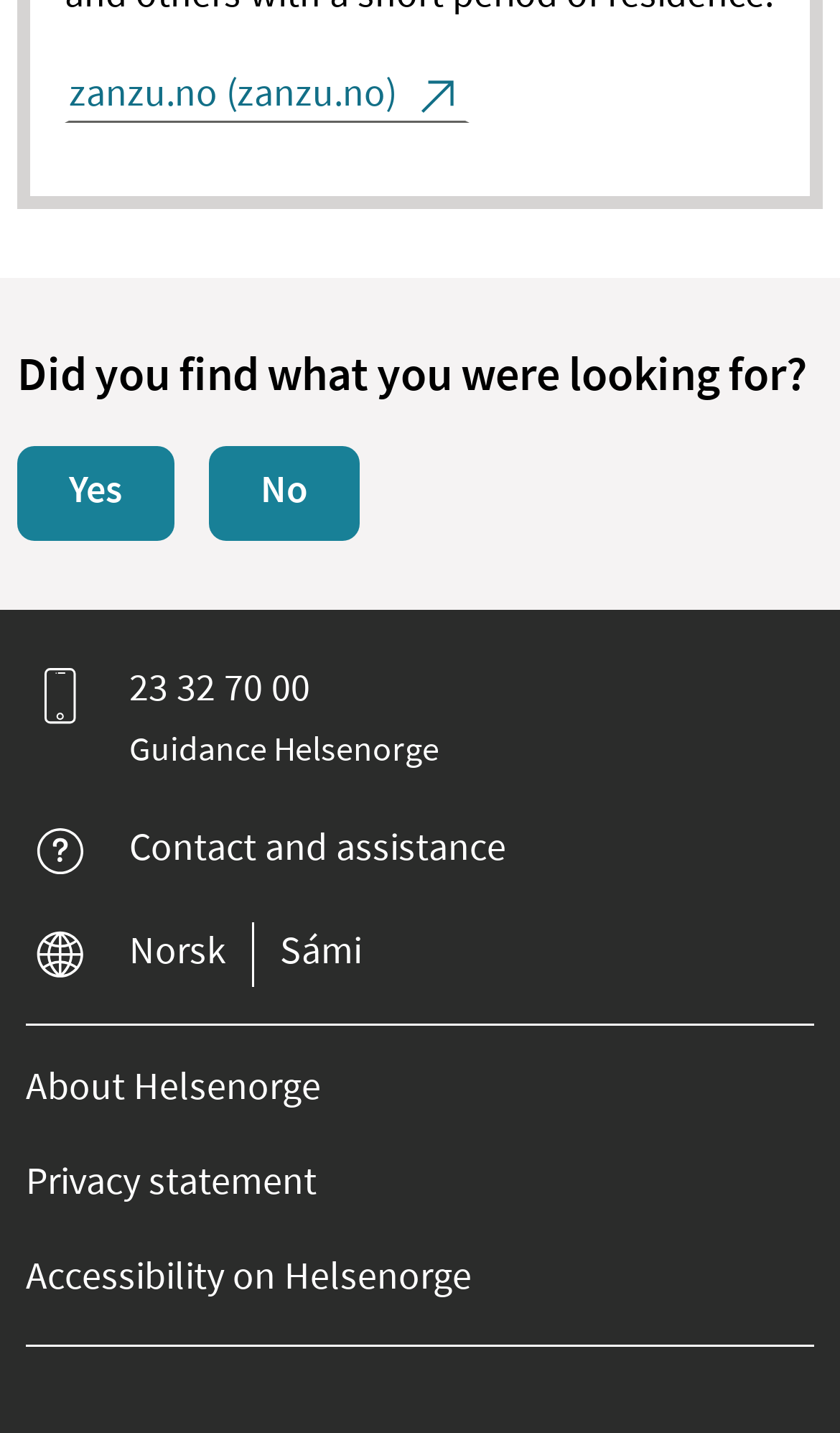Find the bounding box coordinates of the area that needs to be clicked in order to achieve the following instruction: "Contact and assistance". The coordinates should be specified as four float numbers between 0 and 1, i.e., [left, top, right, bottom].

[0.154, 0.573, 0.603, 0.615]